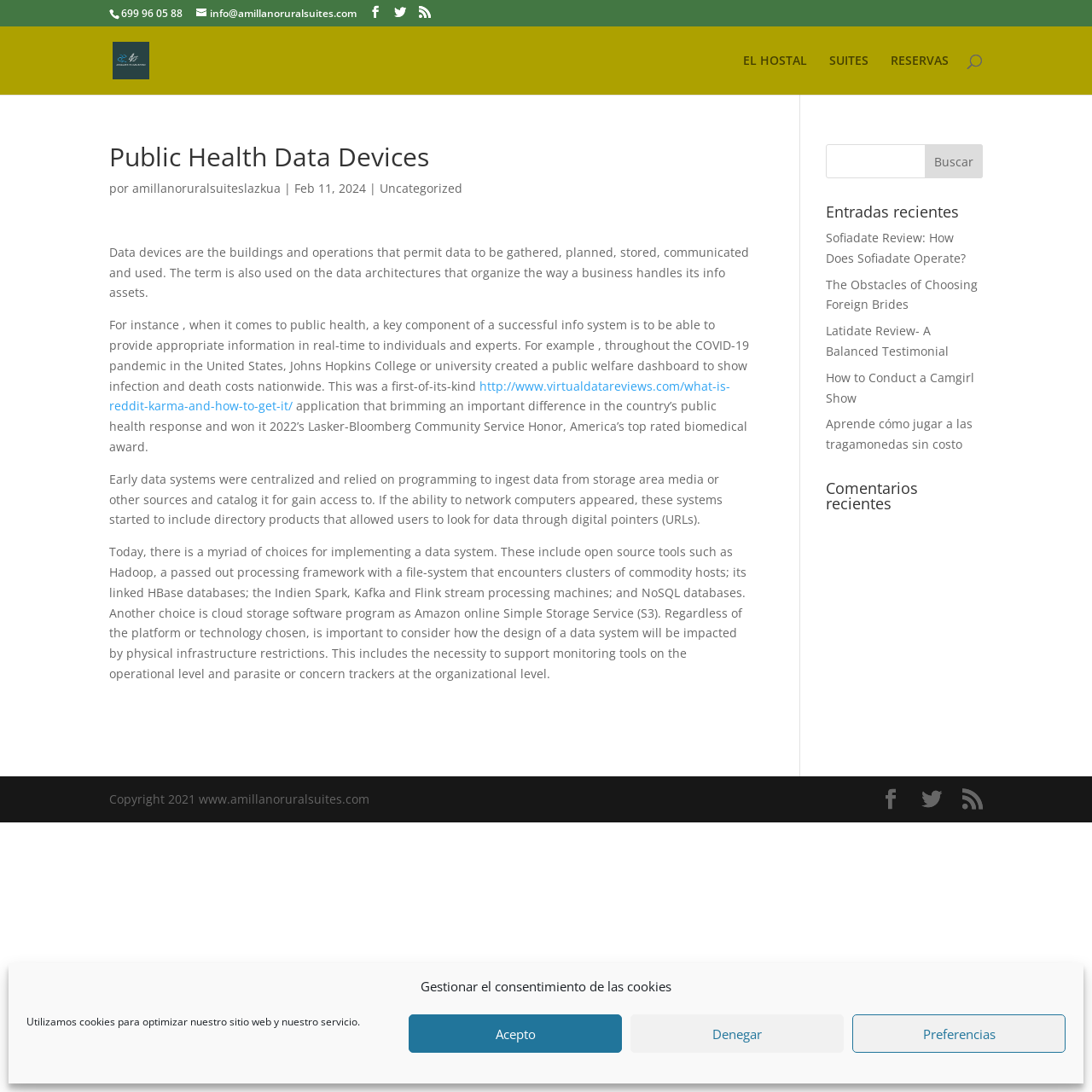Determine the bounding box coordinates of the clickable region to carry out the instruction: "View Sofiadate Review".

[0.756, 0.21, 0.885, 0.244]